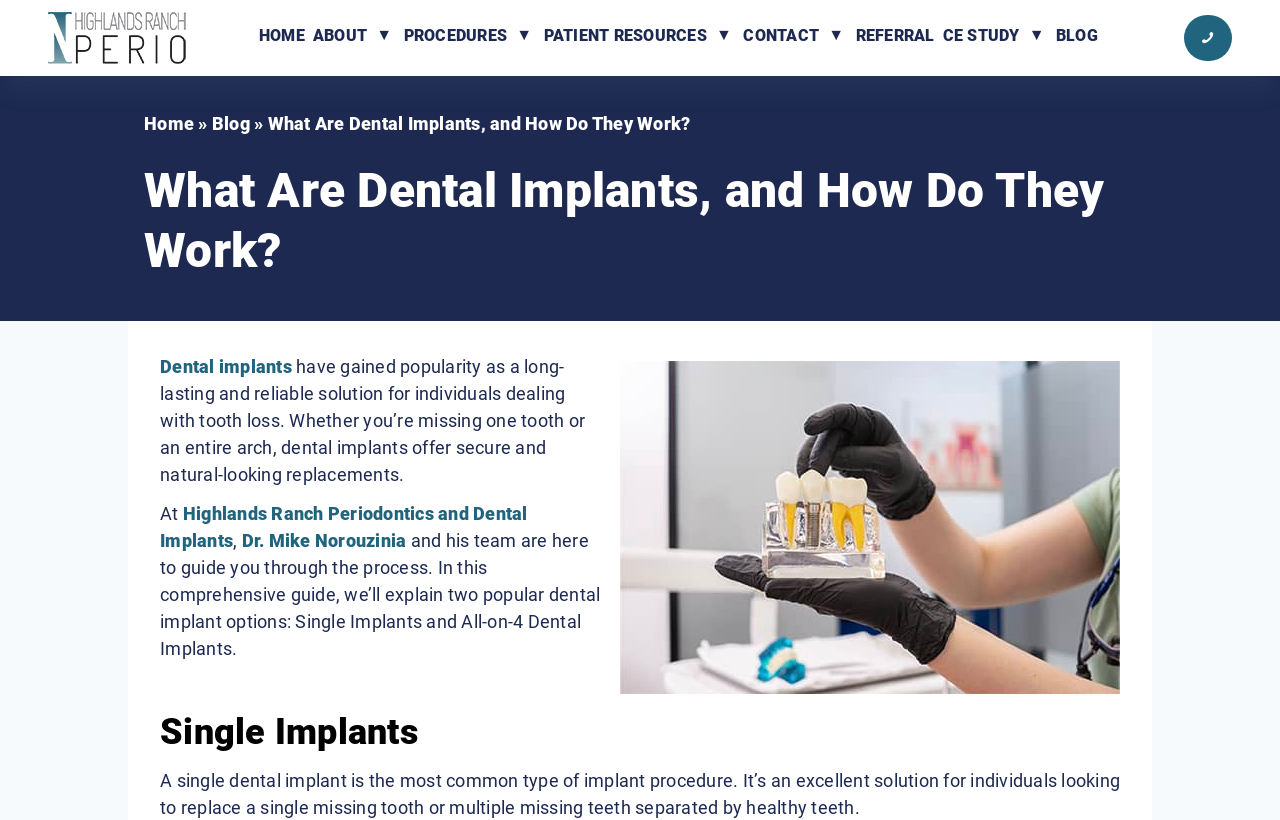Examine the image and give a thorough answer to the following question:
Who is the dentist mentioned on the webpage?

I found the answer by looking at the link 'Dr. Mike Norouzinia' which is located in the main content area of the webpage, indicating that Dr. Mike Norouzinia is the dentist mentioned on the webpage.